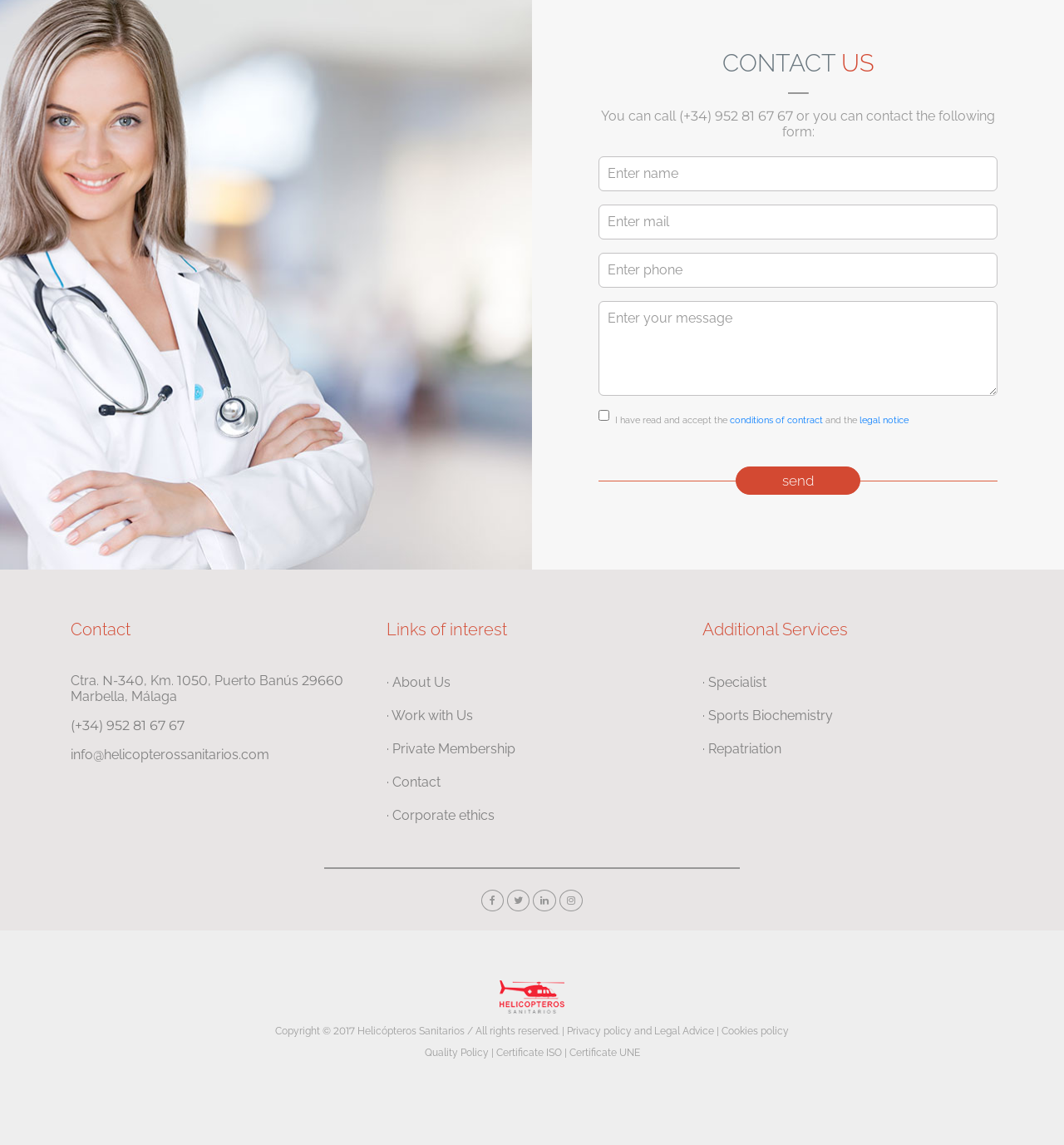Based on the image, provide a detailed response to the question:
What is the copyright year of Helicópteros Sanitarios?

The copyright year of Helicópteros Sanitarios can be found at the bottom of the webpage, where it is written as 'Copyright © 2017 Helicópteros Sanitarios / All rights reserved.'.